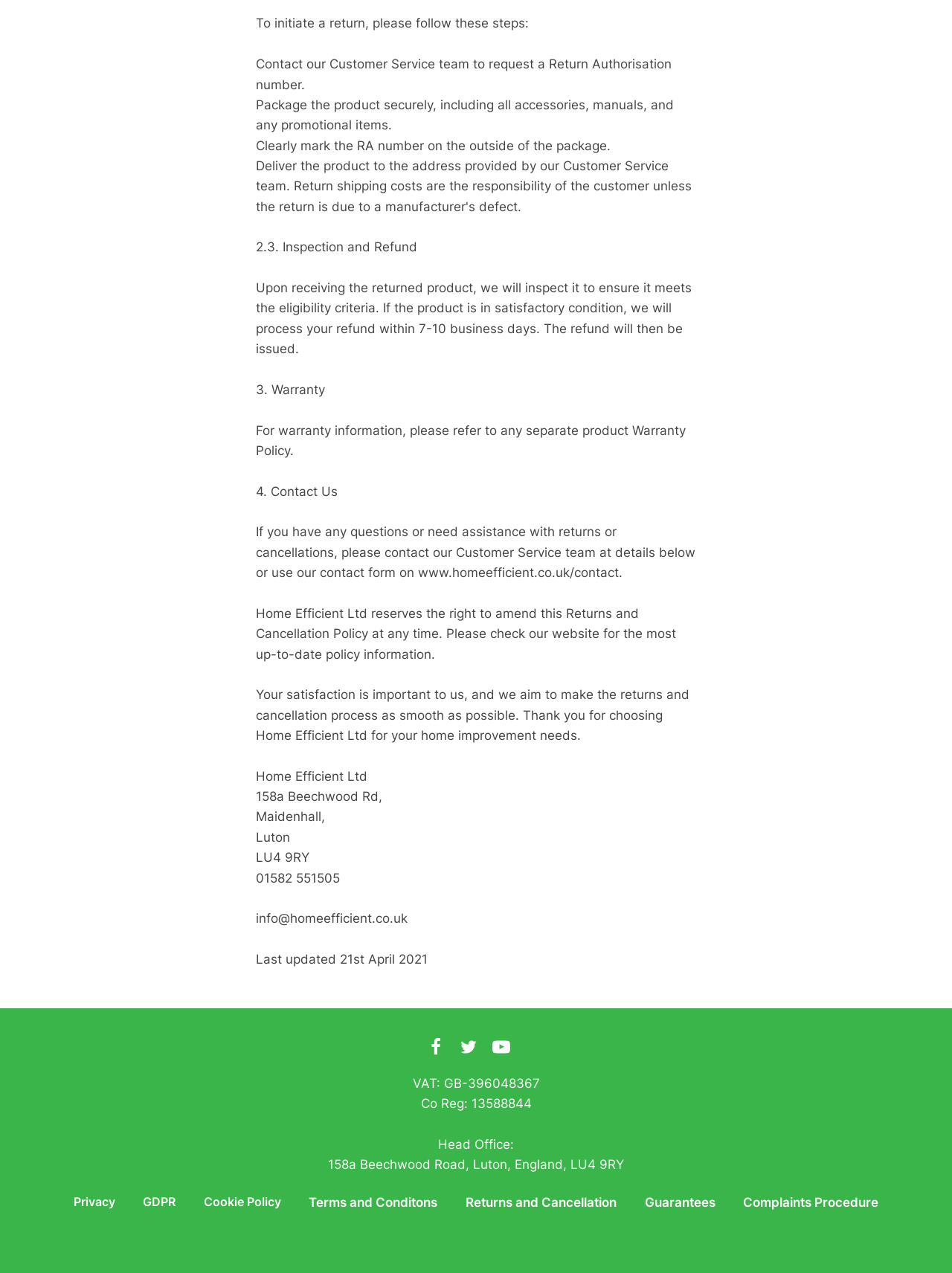What is the company's head office address?
Using the visual information, reply with a single word or short phrase.

158a Beechwood Road, Luton